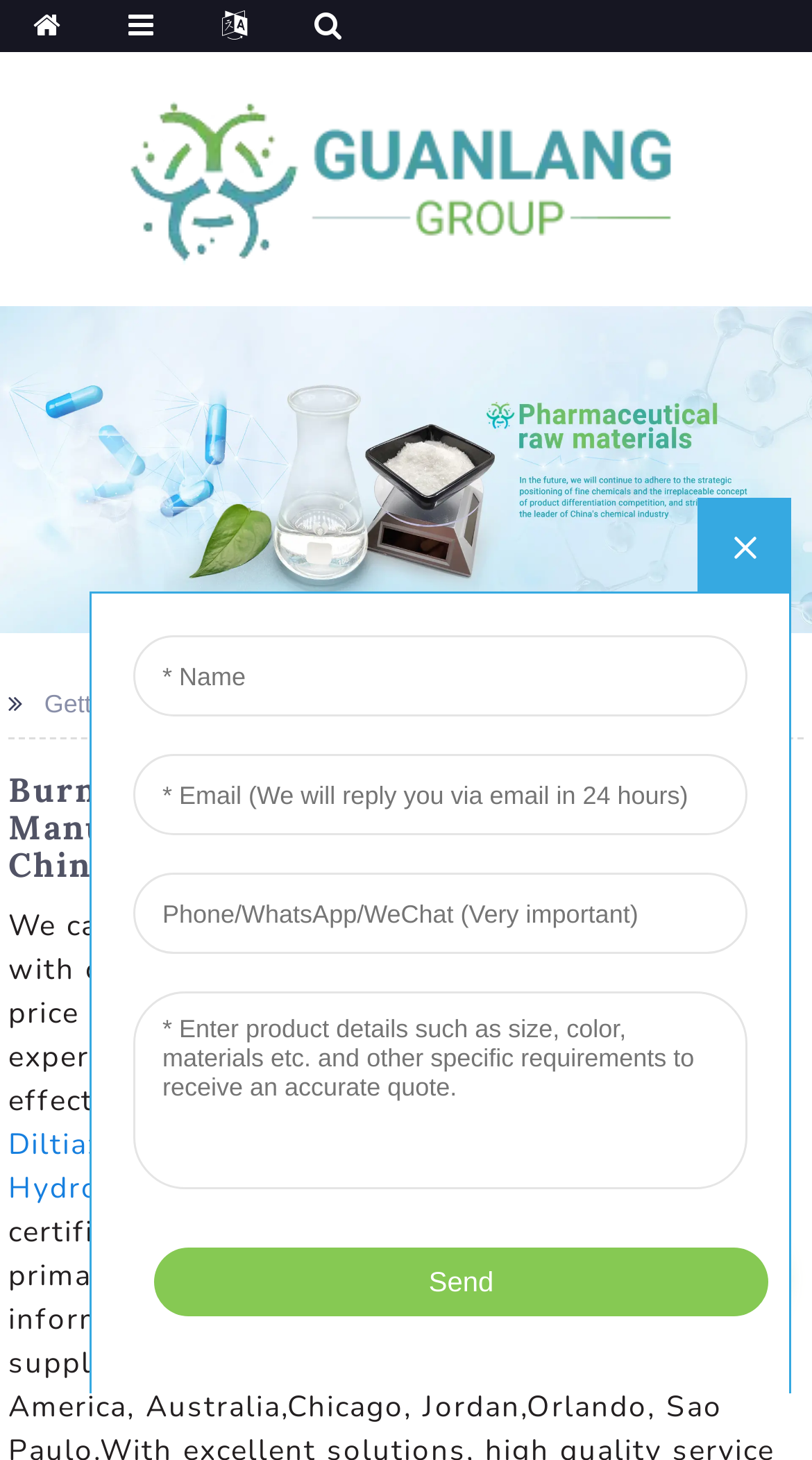Identify and provide the text of the main header on the webpage.

Burnol Plus Antiseptic Cream - Manufacturers, Suppliers, Factory From China